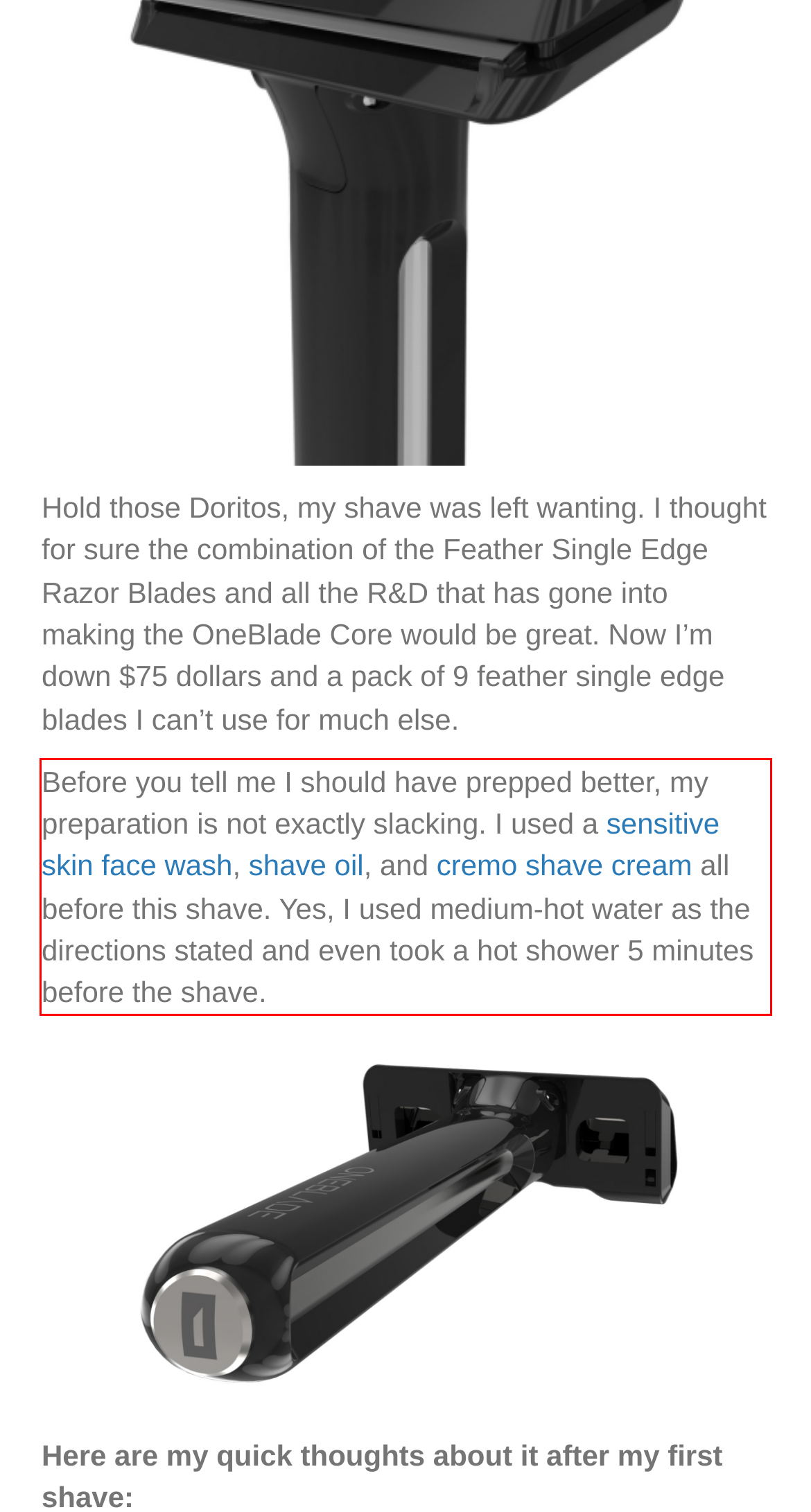The screenshot you have been given contains a UI element surrounded by a red rectangle. Use OCR to read and extract the text inside this red rectangle.

Before you tell me I should have prepped better, my preparation is not exactly slacking. I used a sensitive skin face wash, shave oil, and cremo shave cream all before this shave. Yes, I used medium-hot water as the directions stated and even took a hot shower 5 minutes before the shave.